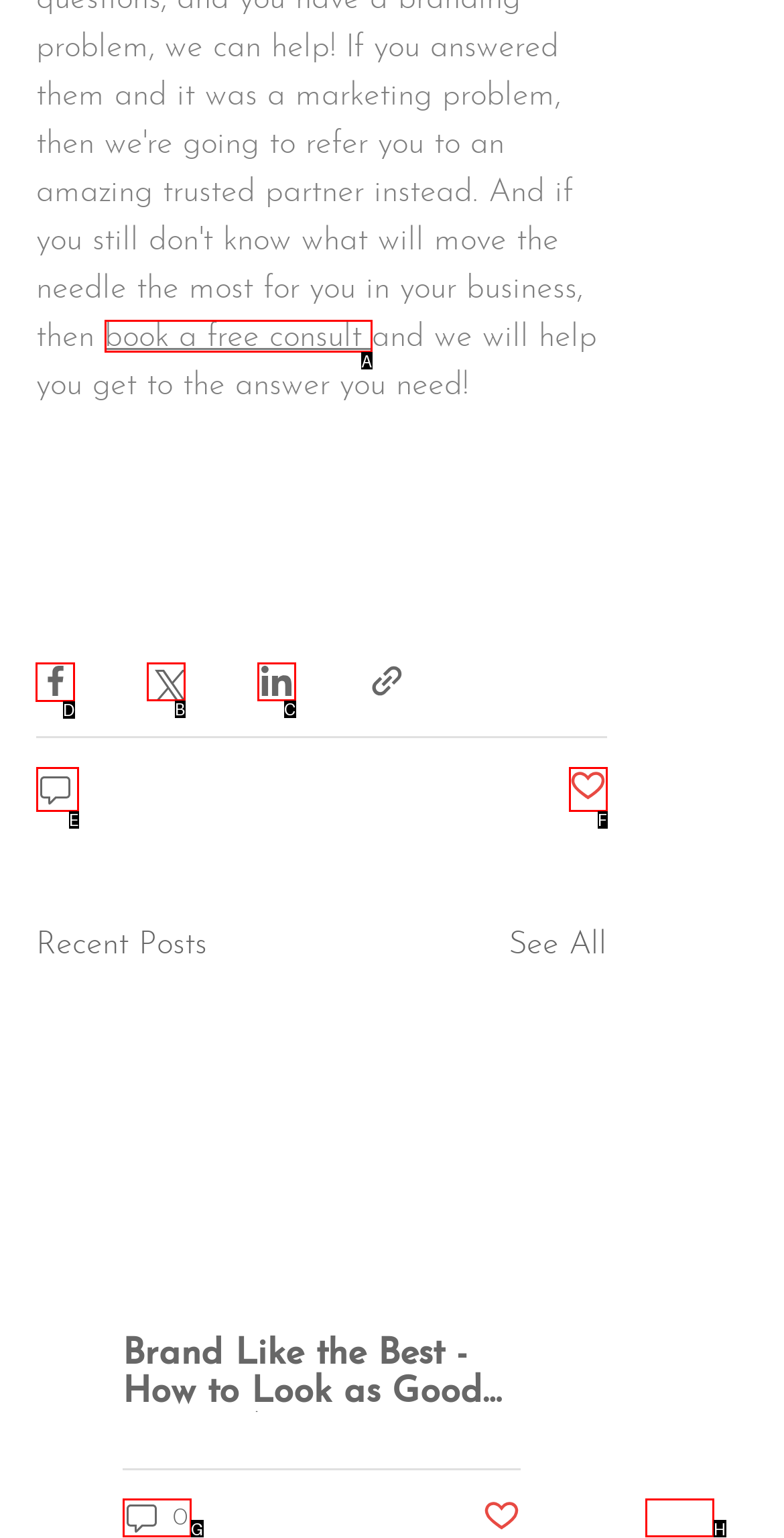Identify the letter of the option to click in order to share via Facebook. Answer with the letter directly.

D